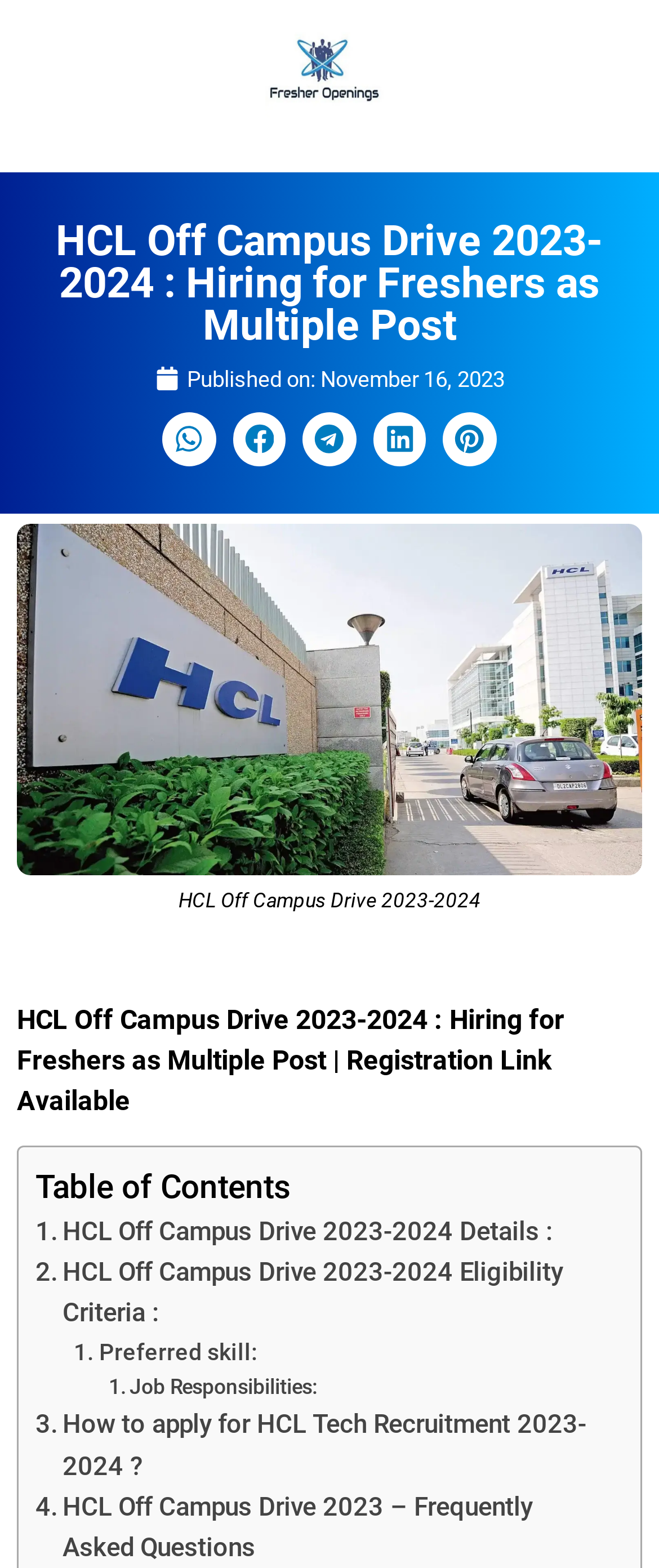Could you specify the bounding box coordinates for the clickable section to complete the following instruction: "View HCL Off Campus Drive 2023-2024 details"?

[0.054, 0.772, 0.839, 0.799]